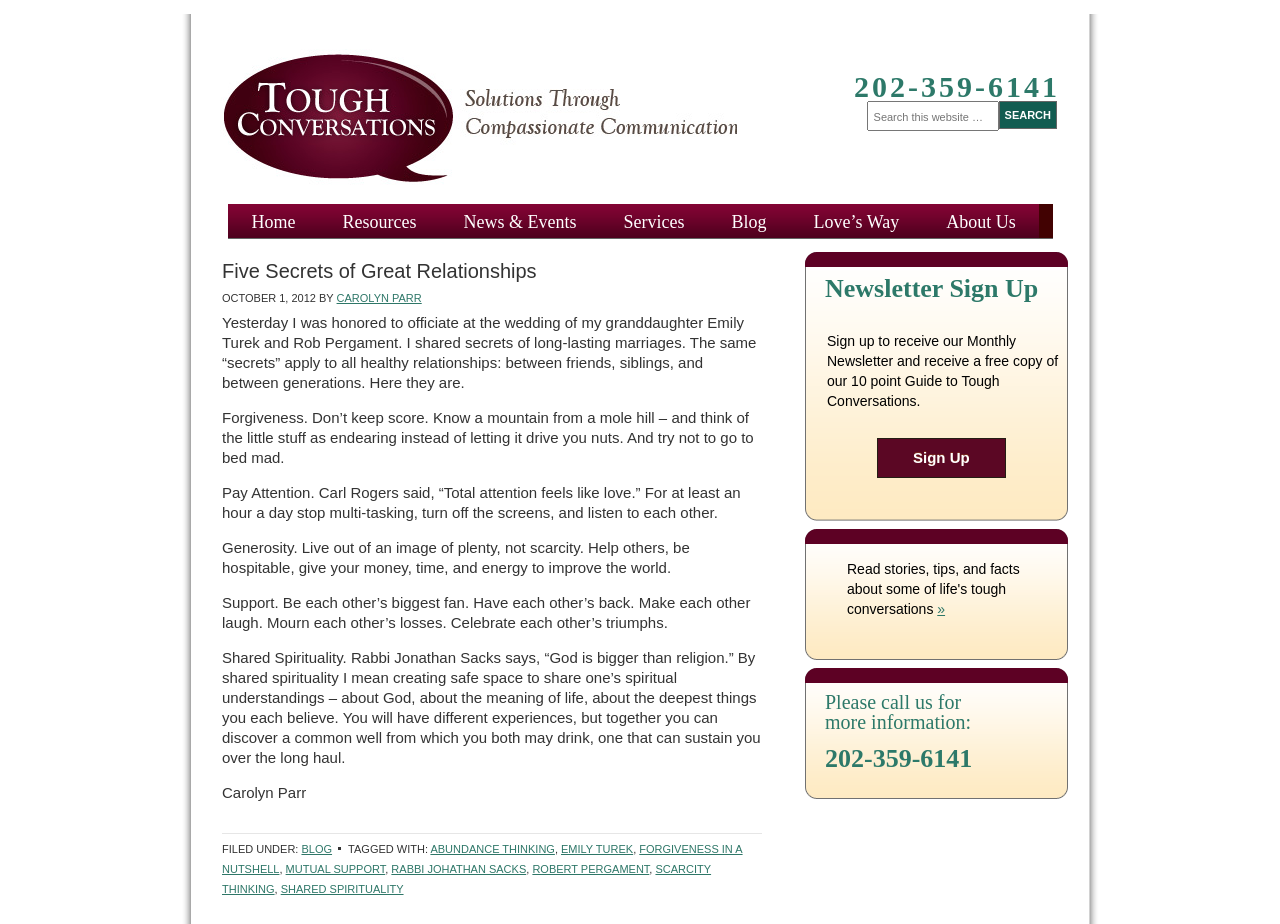Could you specify the bounding box coordinates for the clickable section to complete the following instruction: "Go to Home page"?

[0.179, 0.221, 0.249, 0.258]